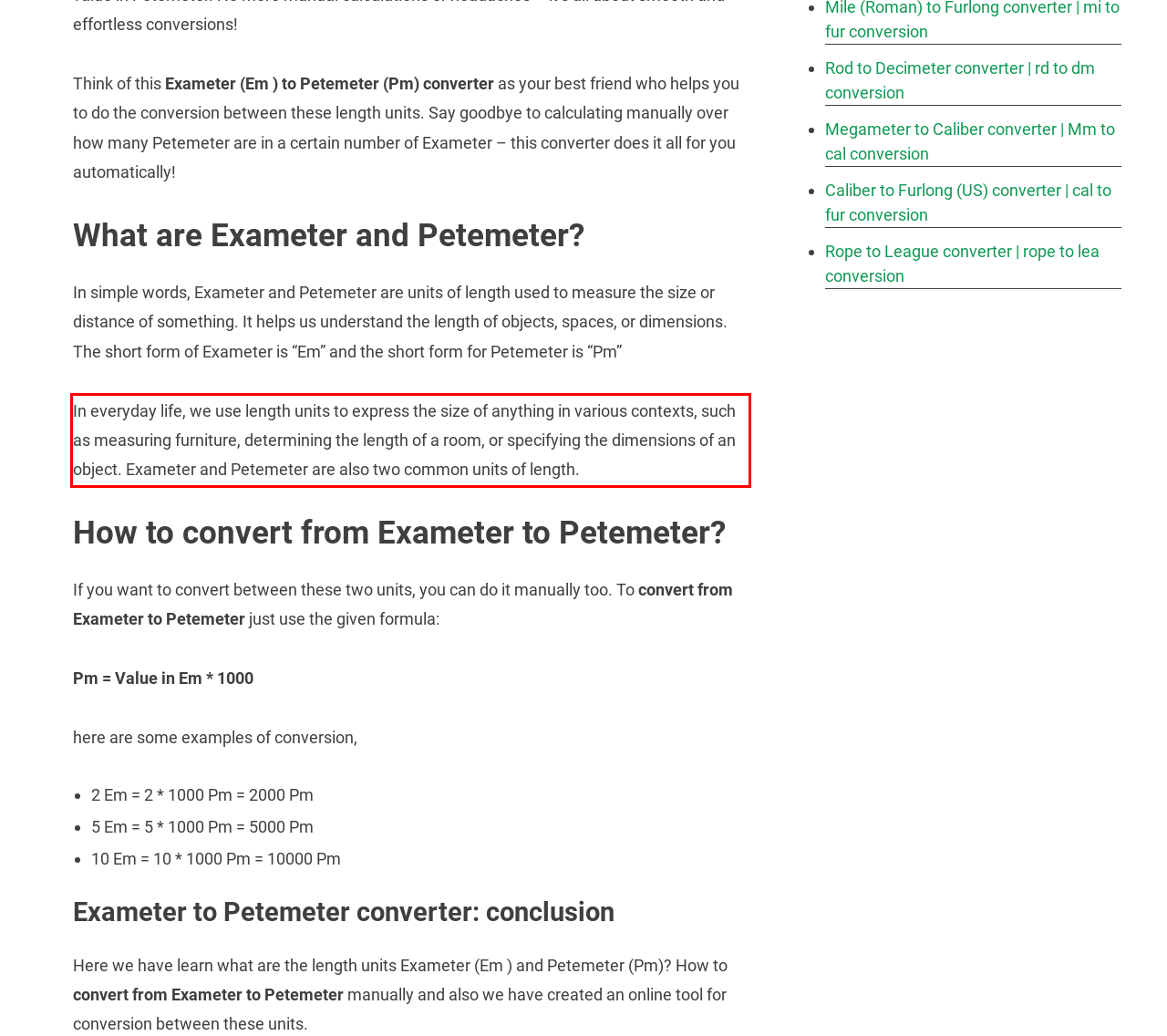Please examine the webpage screenshot containing a red bounding box and use OCR to recognize and output the text inside the red bounding box.

In everyday life, we use length units to express the size of anything in various contexts, such as measuring furniture, determining the length of a room, or specifying the dimensions of an object. Exameter and Petemeter are also two common units of length.